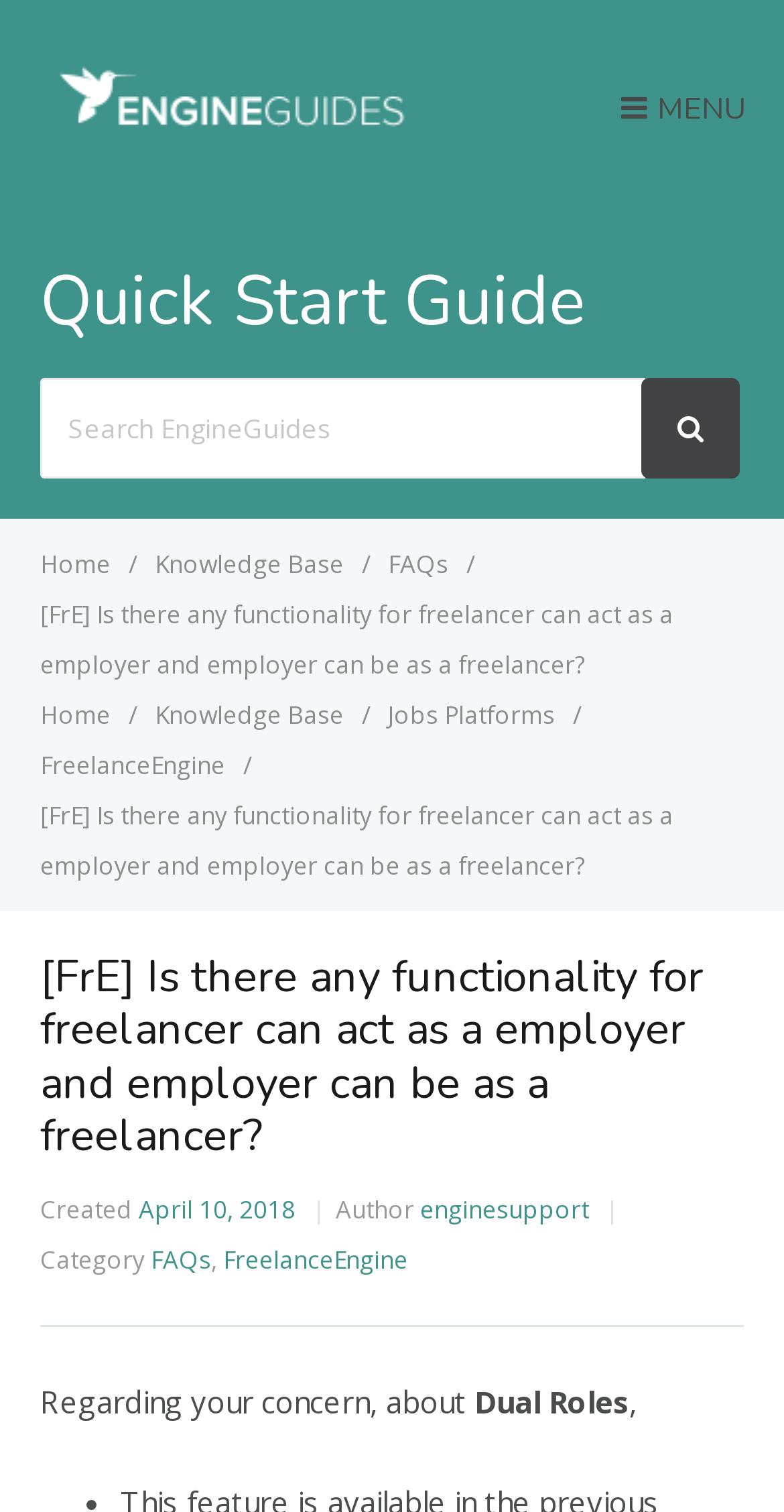Identify the bounding box coordinates of the part that should be clicked to carry out this instruction: "View the FreelanceEngine page".

[0.051, 0.495, 0.295, 0.517]